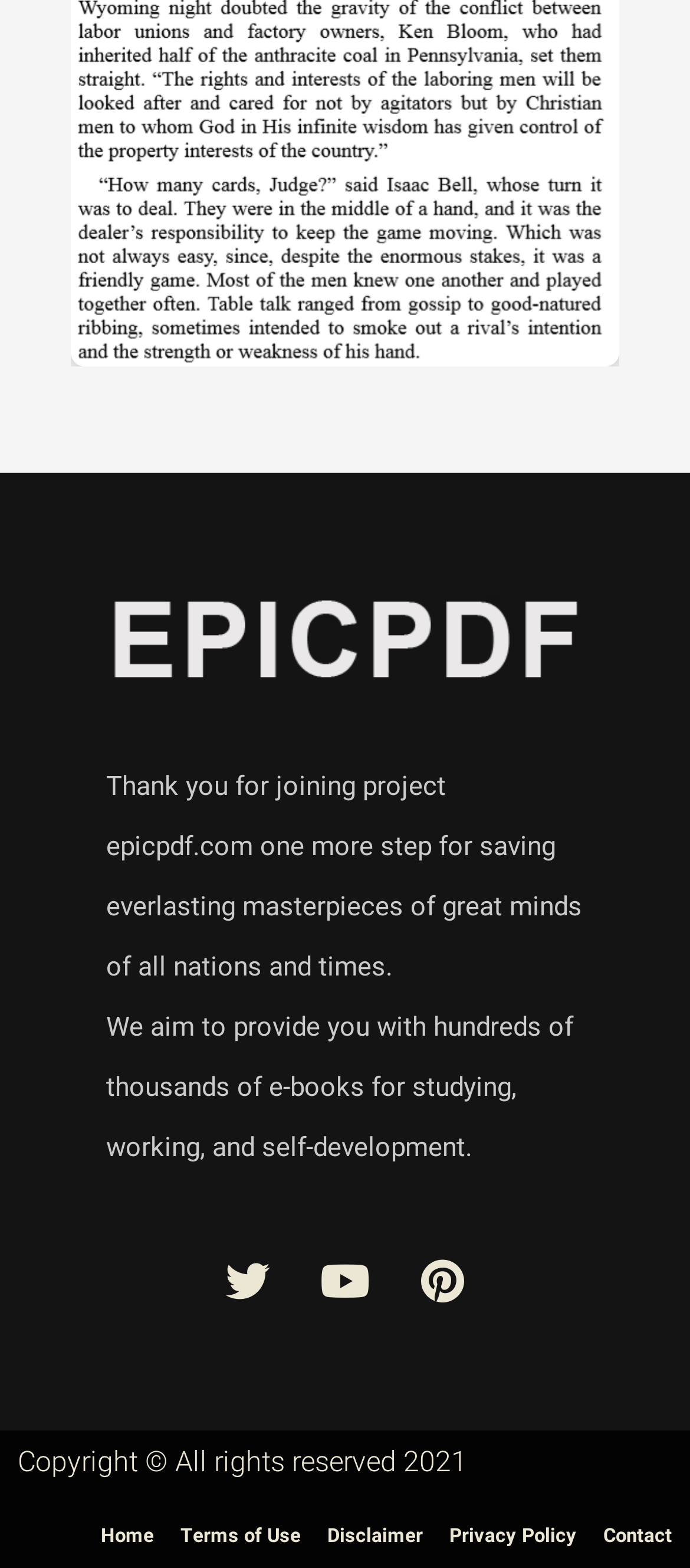How many social media links are available?
By examining the image, provide a one-word or phrase answer.

3